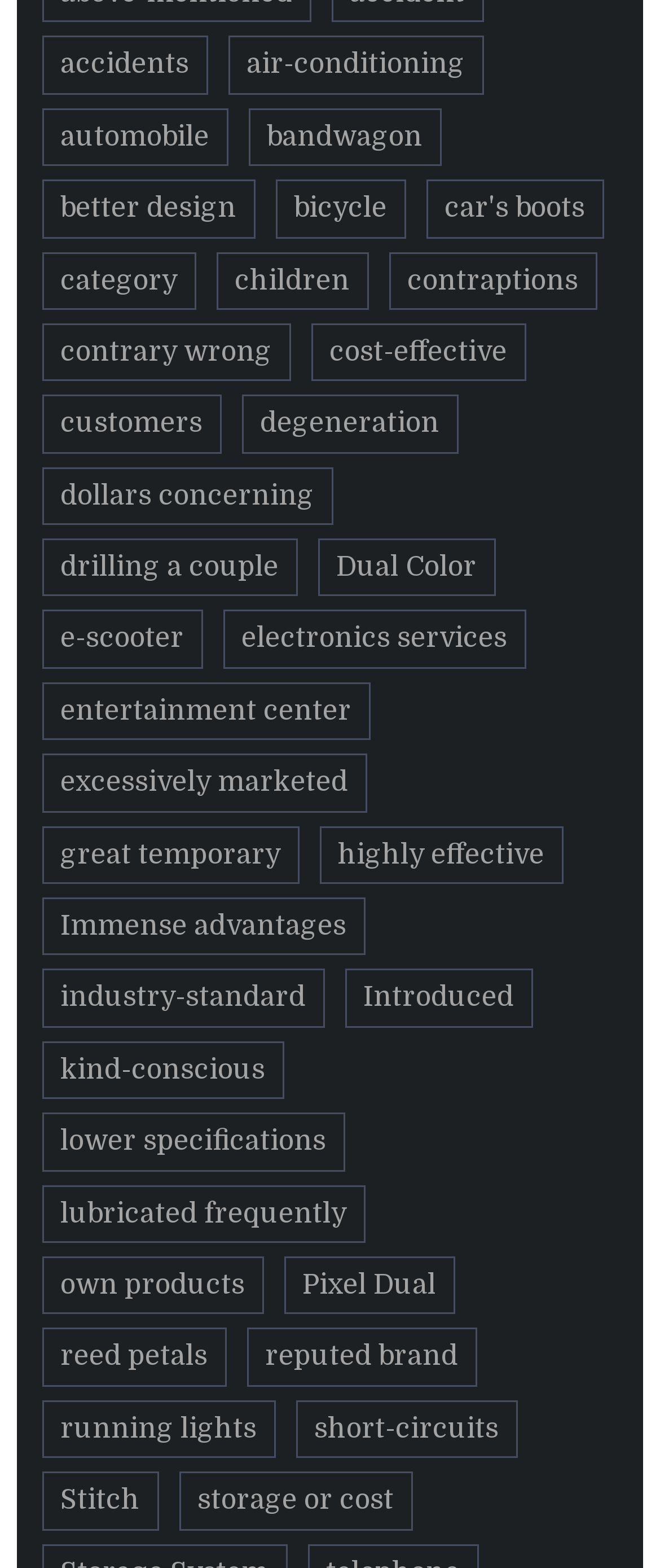Please identify the bounding box coordinates of the area that needs to be clicked to follow this instruction: "click on accidents".

[0.063, 0.023, 0.315, 0.06]